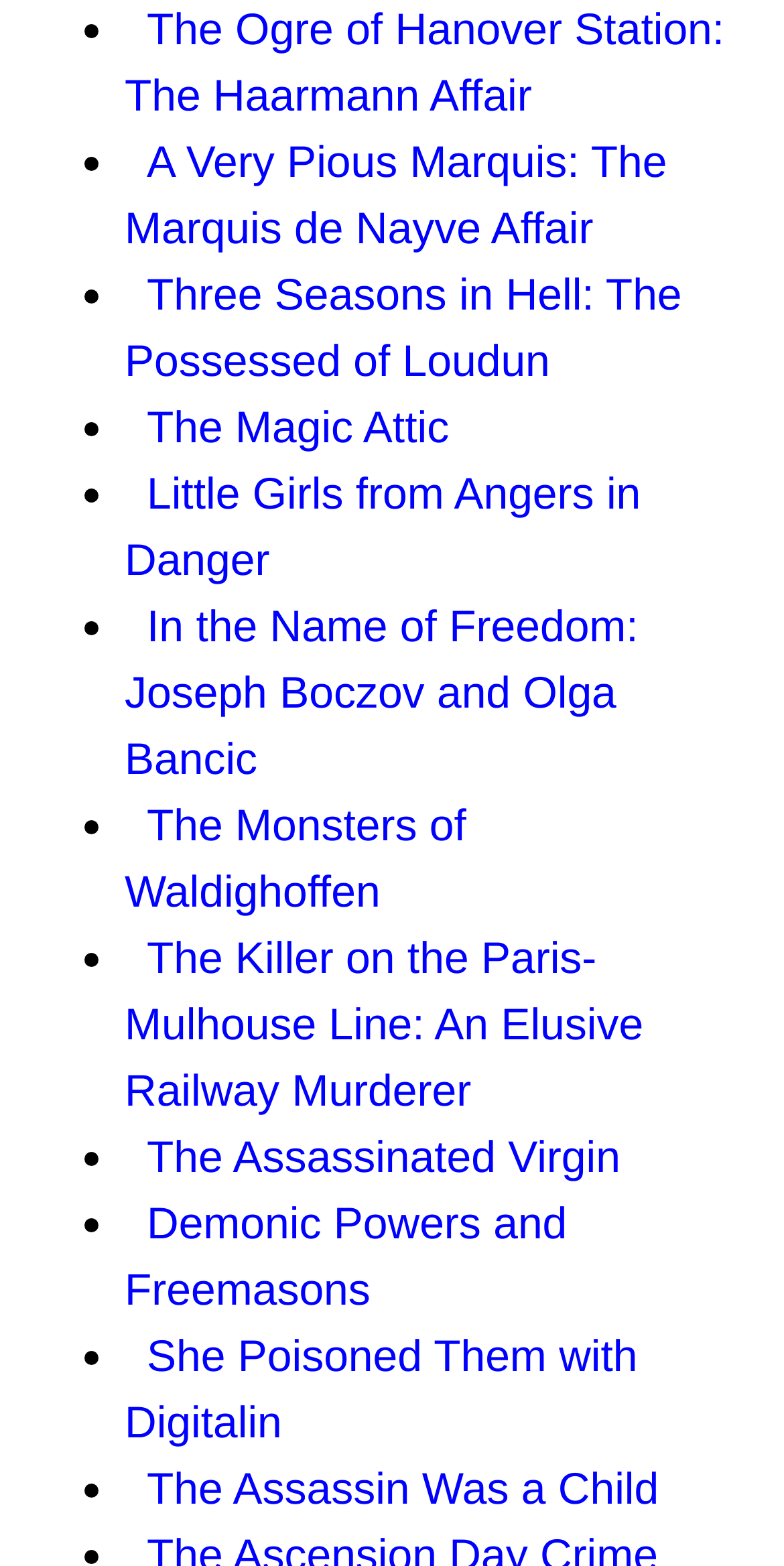Predict the bounding box coordinates of the area that should be clicked to accomplish the following instruction: "Click on The Ogre of Hanover Station: The Haarmann Affair". The bounding box coordinates should consist of four float numbers between 0 and 1, i.e., [left, top, right, bottom].

[0.159, 0.003, 0.924, 0.078]